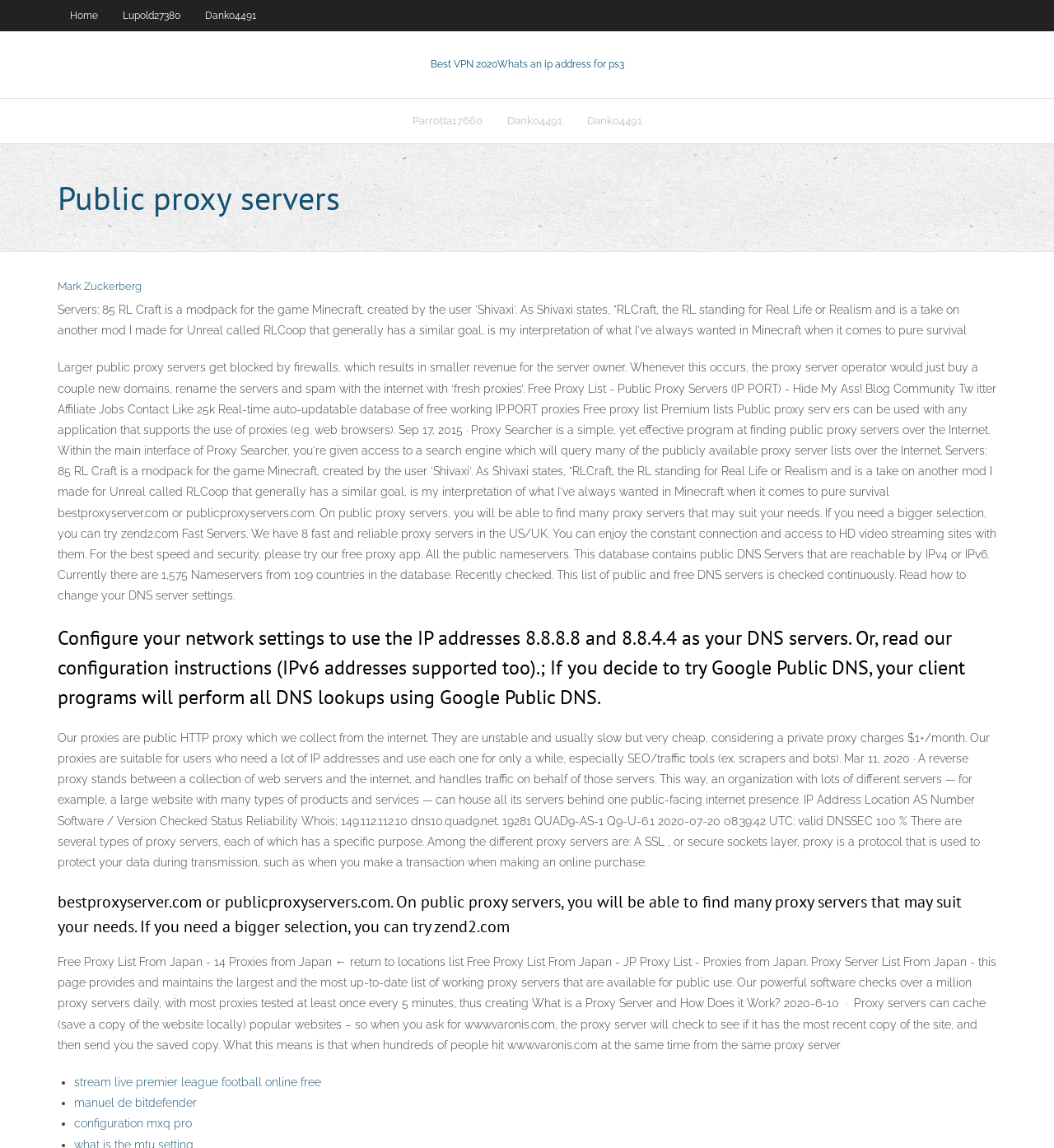Find the bounding box of the element with the following description: "configuration mxq pro". The coordinates must be four float numbers between 0 and 1, formatted as [left, top, right, bottom].

[0.07, 0.973, 0.182, 0.985]